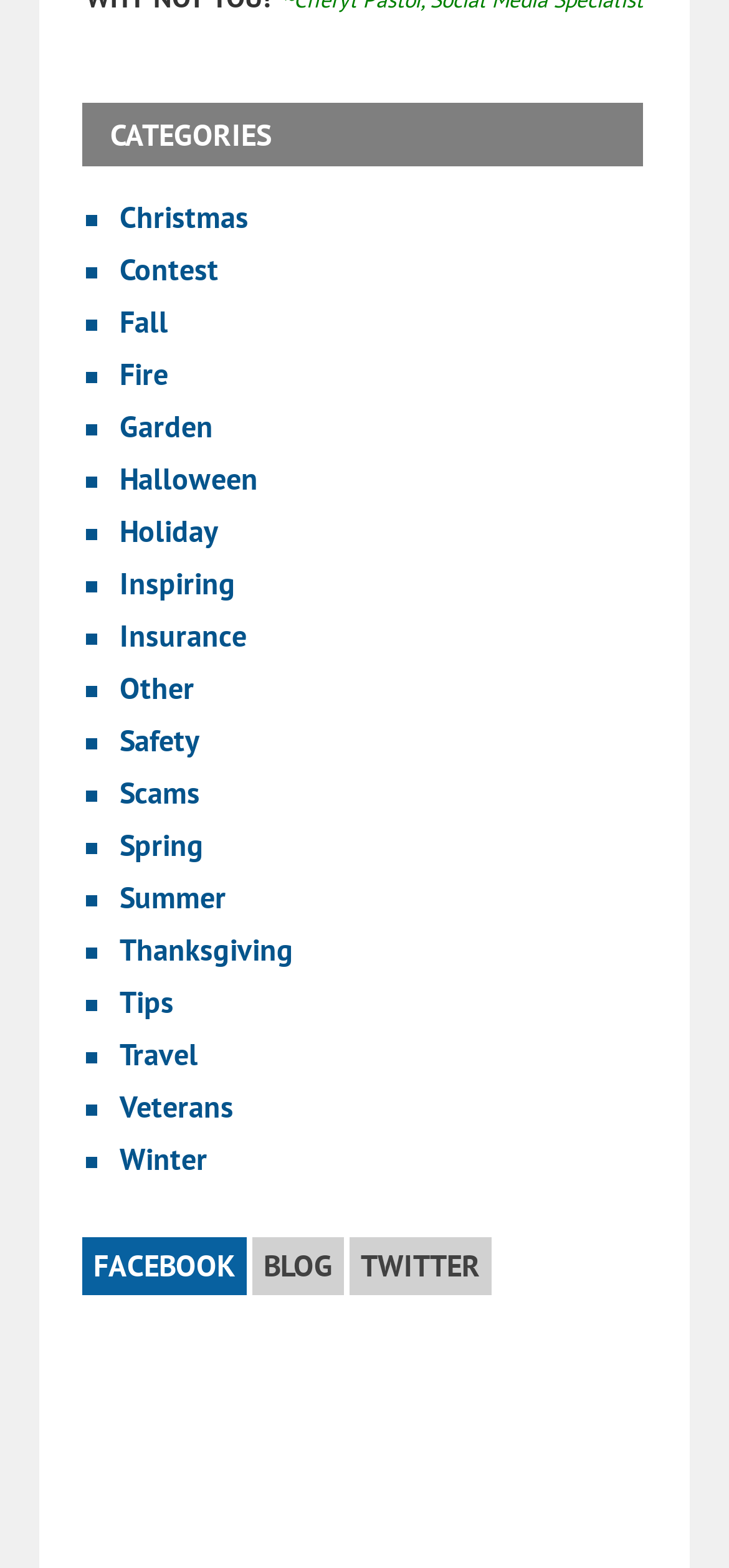Please find the bounding box for the UI element described by: "Summer".

[0.164, 0.561, 0.31, 0.584]